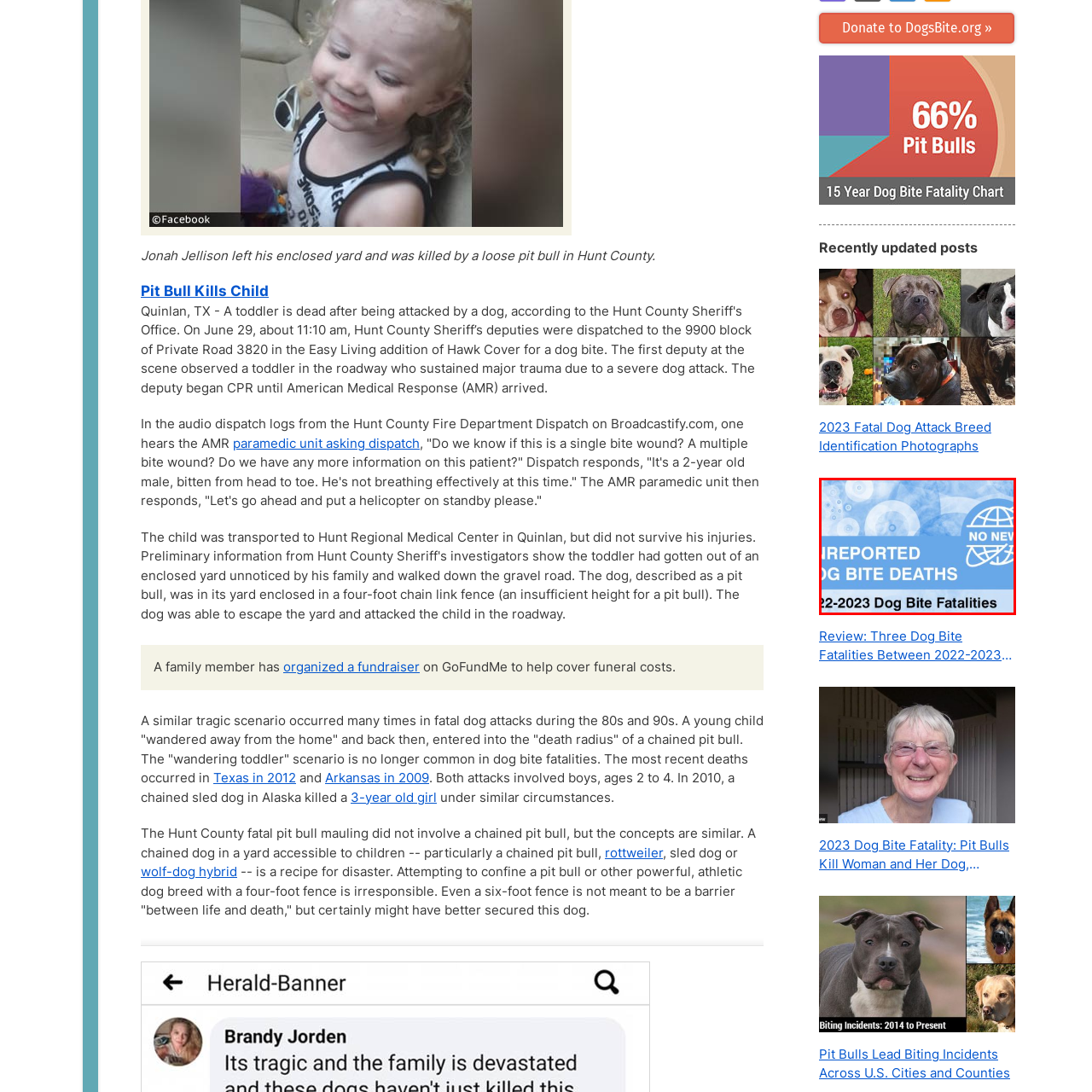Look at the image enclosed within the red outline and answer the question with a single word or phrase:
What is the date range mentioned in the image?

2022-2023